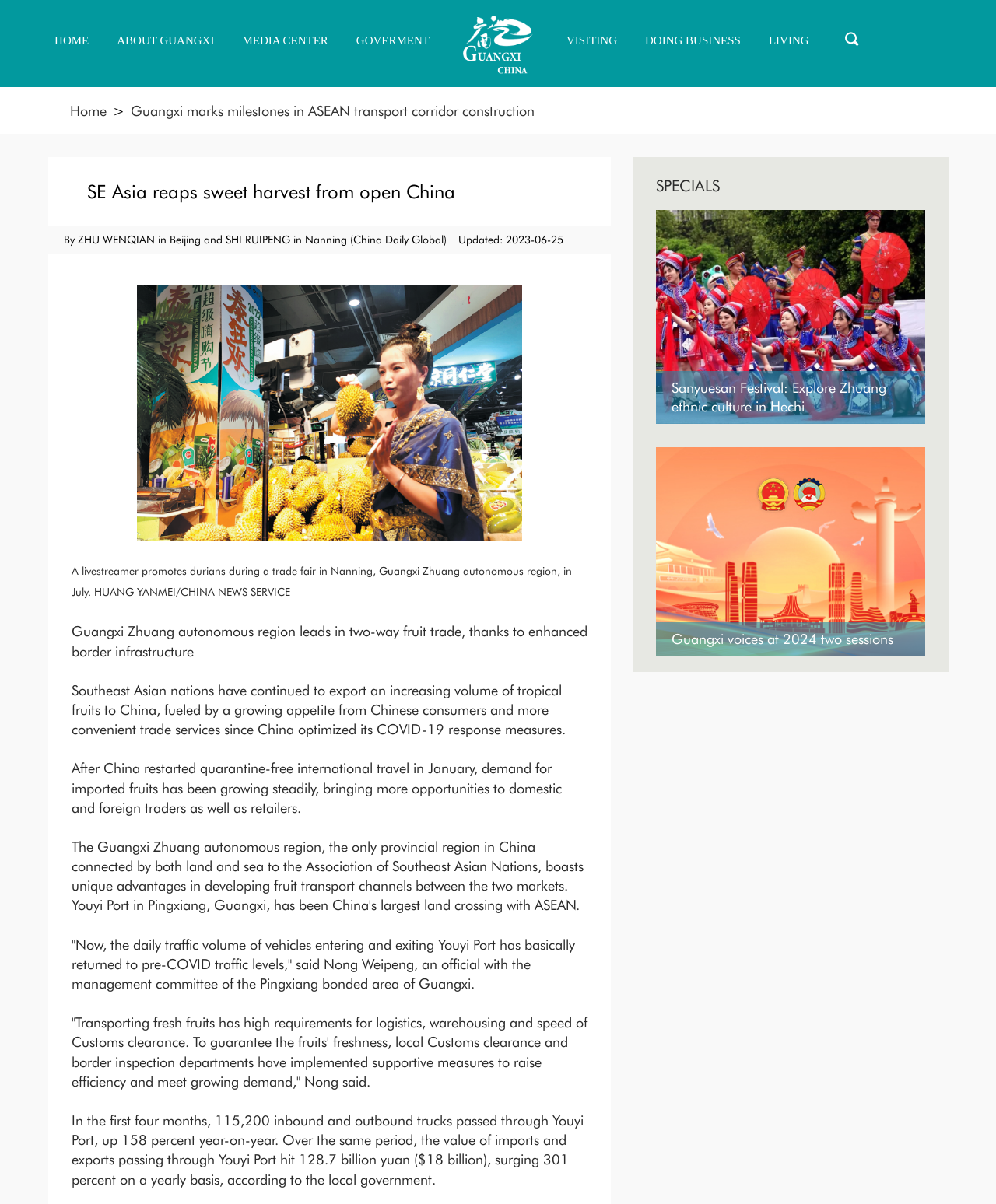Given the webpage screenshot, identify the bounding box of the UI element that matches this description: "living -".

[0.758, 0.016, 0.826, 0.048]